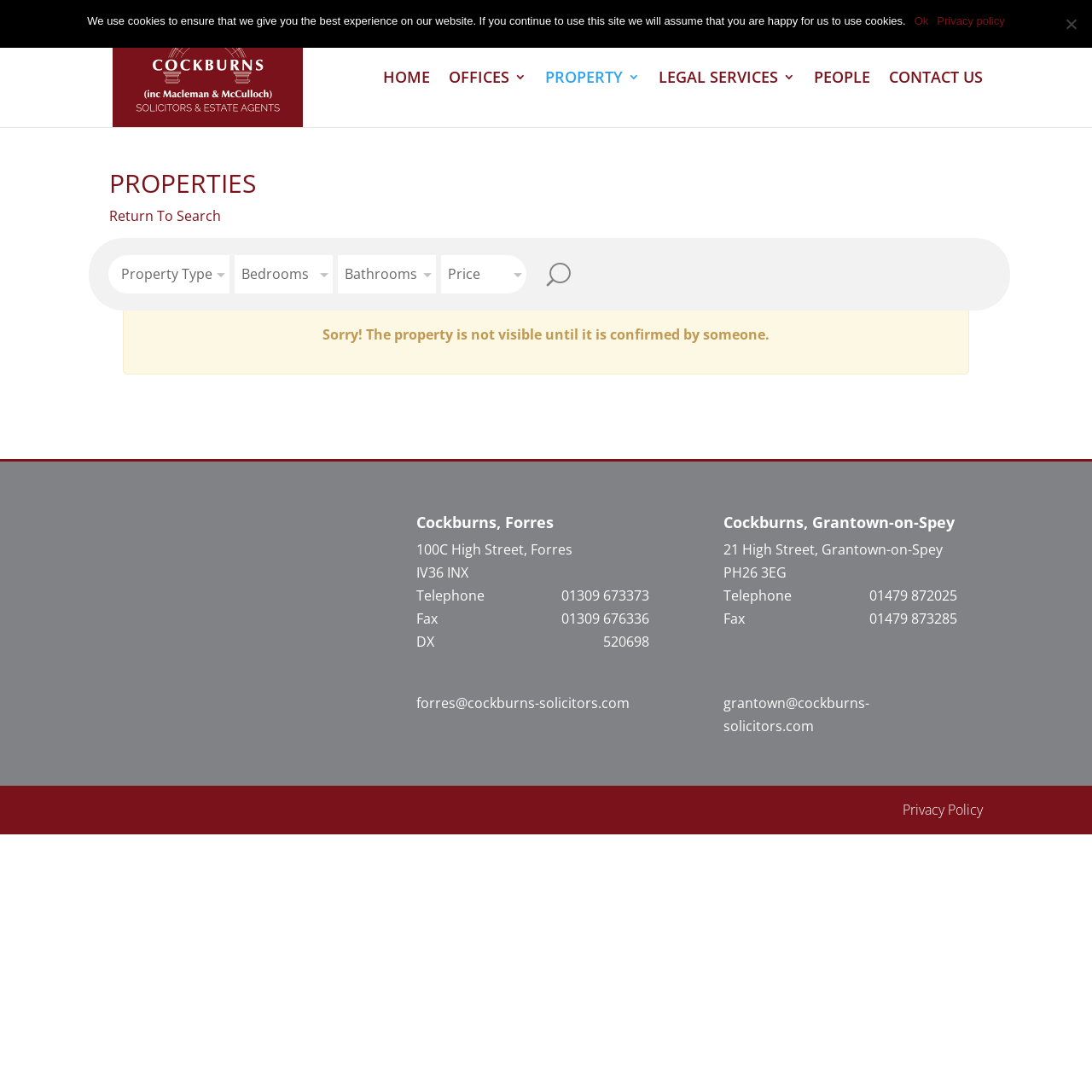Provide an in-depth caption for the webpage.

This webpage appears to be a property listing page for a house located at 8 Distillery Houses, Glenburgie, Forres, IV36 2QY. The page is divided into several sections. At the top, there is a navigation menu with links to different offices, including Elgin, Forres, and Grantown on Spey. Below the navigation menu, there is a search bar that allows users to search for properties.

The main content of the page is an article that displays the property details. The property is a 3-bedroom house with 1 bathroom, and there are several sections that provide more information about the property, including the property type, number of bedrooms and bathrooms, and price. There is also a search button that allows users to search for similar properties.

Below the property details, there is a section that displays the contact information for Cockburns Solicitors, including their office addresses, phone numbers, fax numbers, and email addresses. The contact information is divided into two sections, one for the Forres office and one for the Grantown-on-Spey office.

At the bottom of the page, there is a link to the privacy policy and a cookie notice dialog that informs users about the use of cookies on the website. The dialog includes a message that explains the use of cookies and provides links to the privacy policy and an "Ok" button to accept the use of cookies.